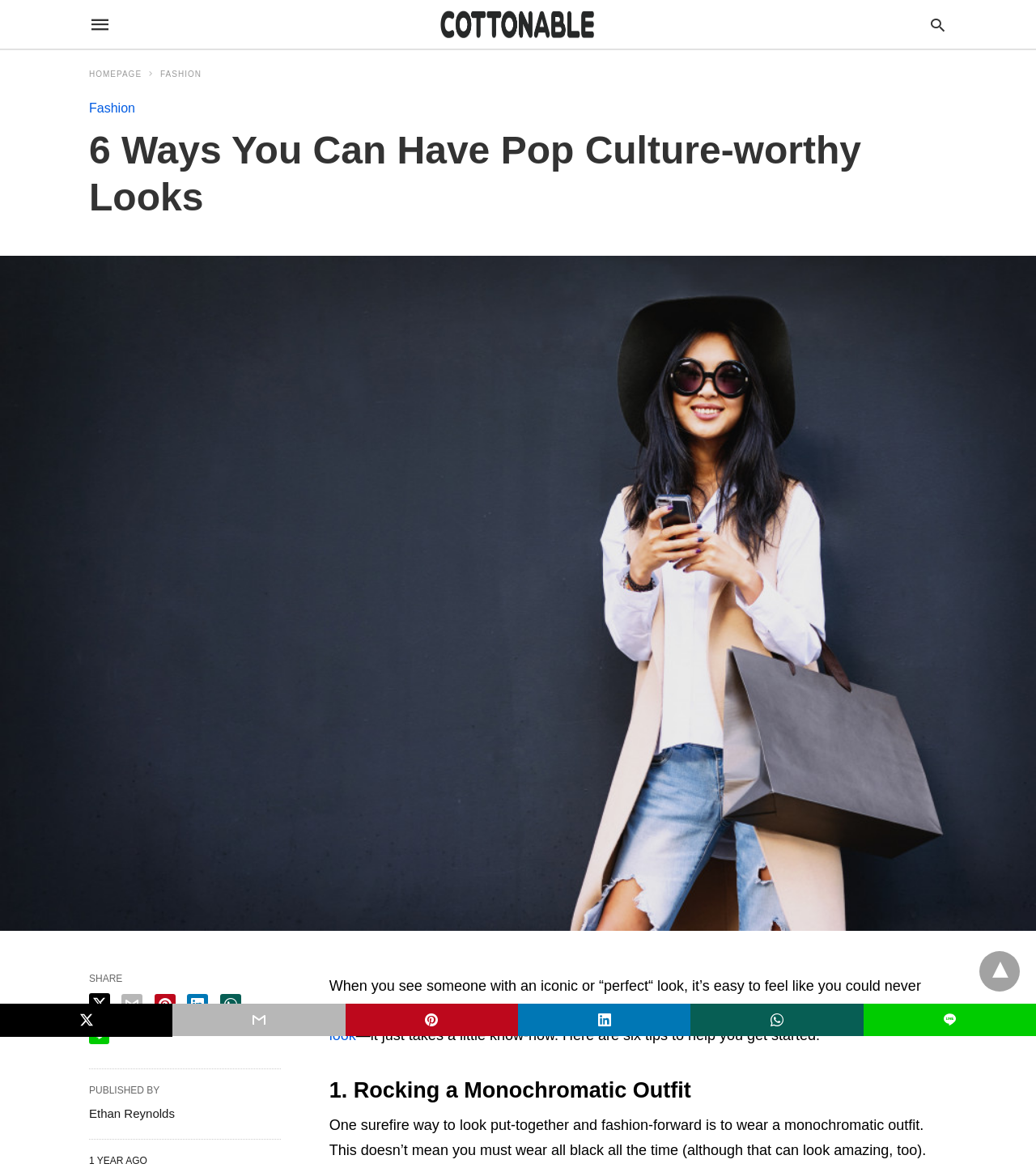Provide the bounding box coordinates for the UI element described in this sentence: "title="twitter share"". The coordinates should be four float values between 0 and 1, i.e., [left, top, right, bottom].

[0.0, 0.859, 0.167, 0.888]